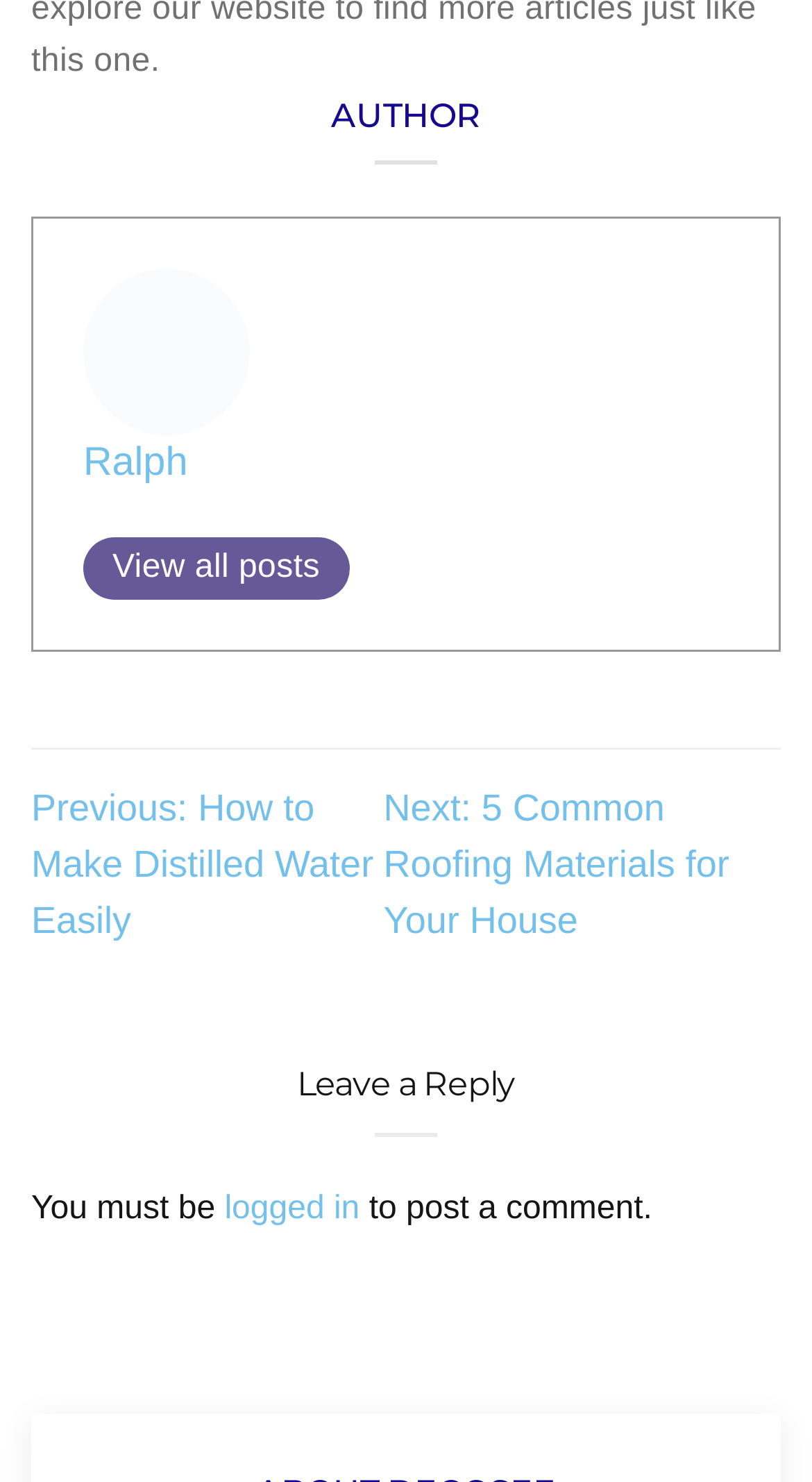Using the element description: "Ralph", determine the bounding box coordinates. The coordinates should be in the format [left, top, right, bottom], with values between 0 and 1.

[0.103, 0.298, 0.231, 0.328]